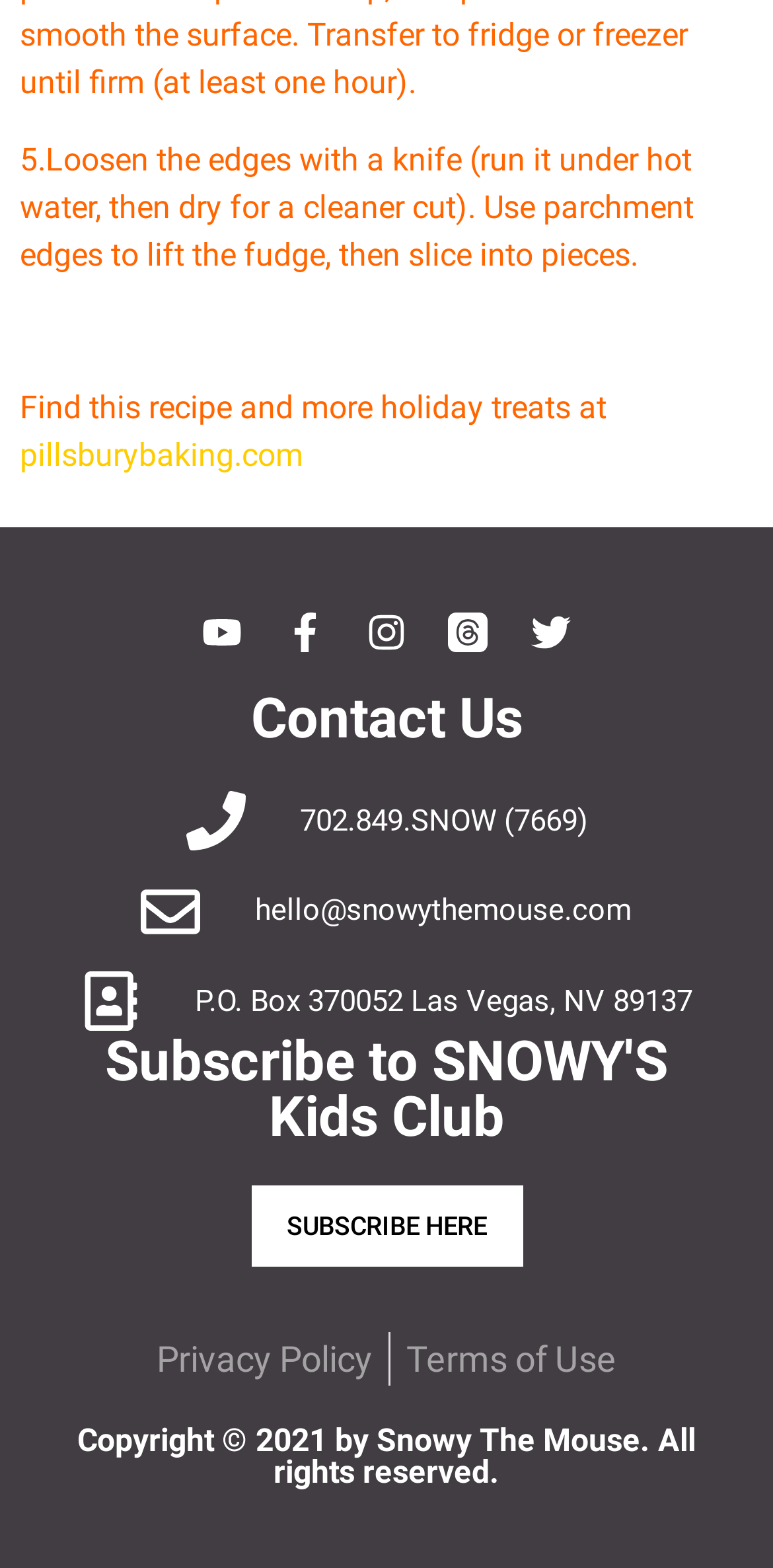How many social media links are available?
Provide an in-depth and detailed explanation in response to the question.

I noticed a section on the webpage that contains links to various social media platforms. There are five links in total, which are Youtube, Facebook, Instagram, Pinterest, and Twitter.